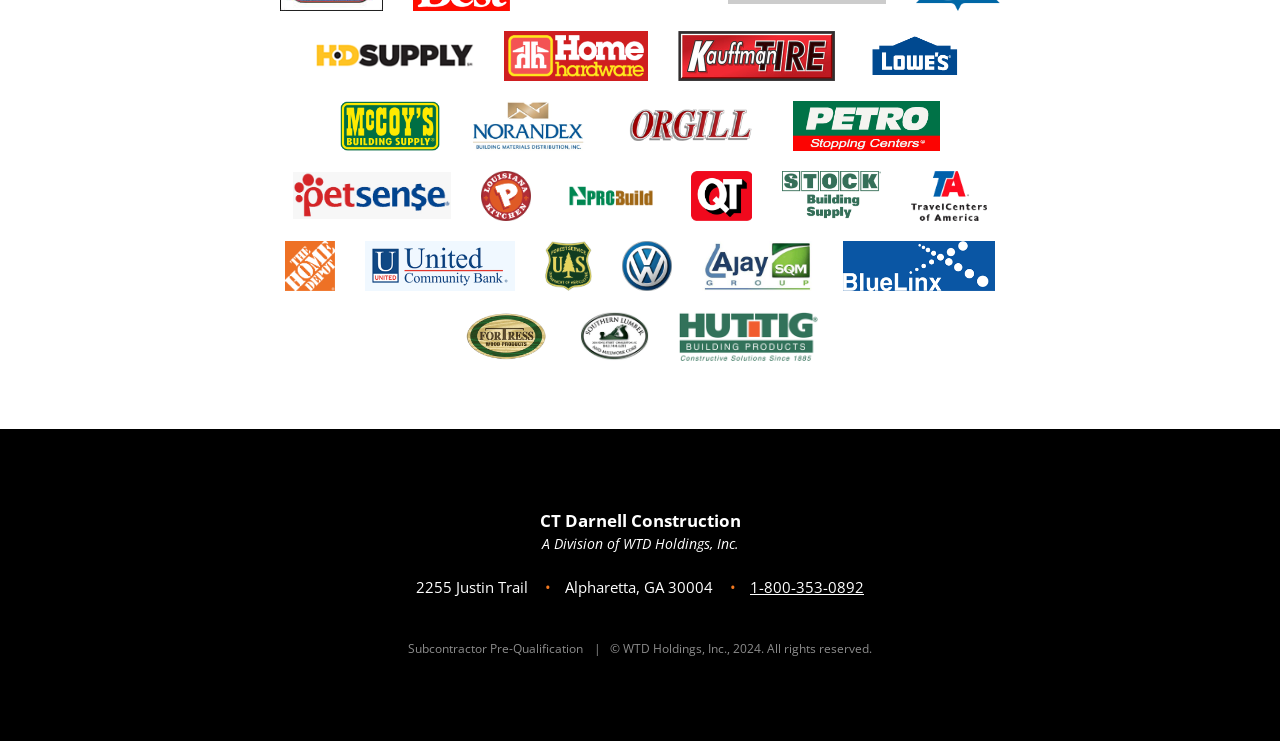Mark the bounding box of the element that matches the following description: "Subcontractor Pre-Qualification".

[0.319, 0.864, 0.455, 0.887]